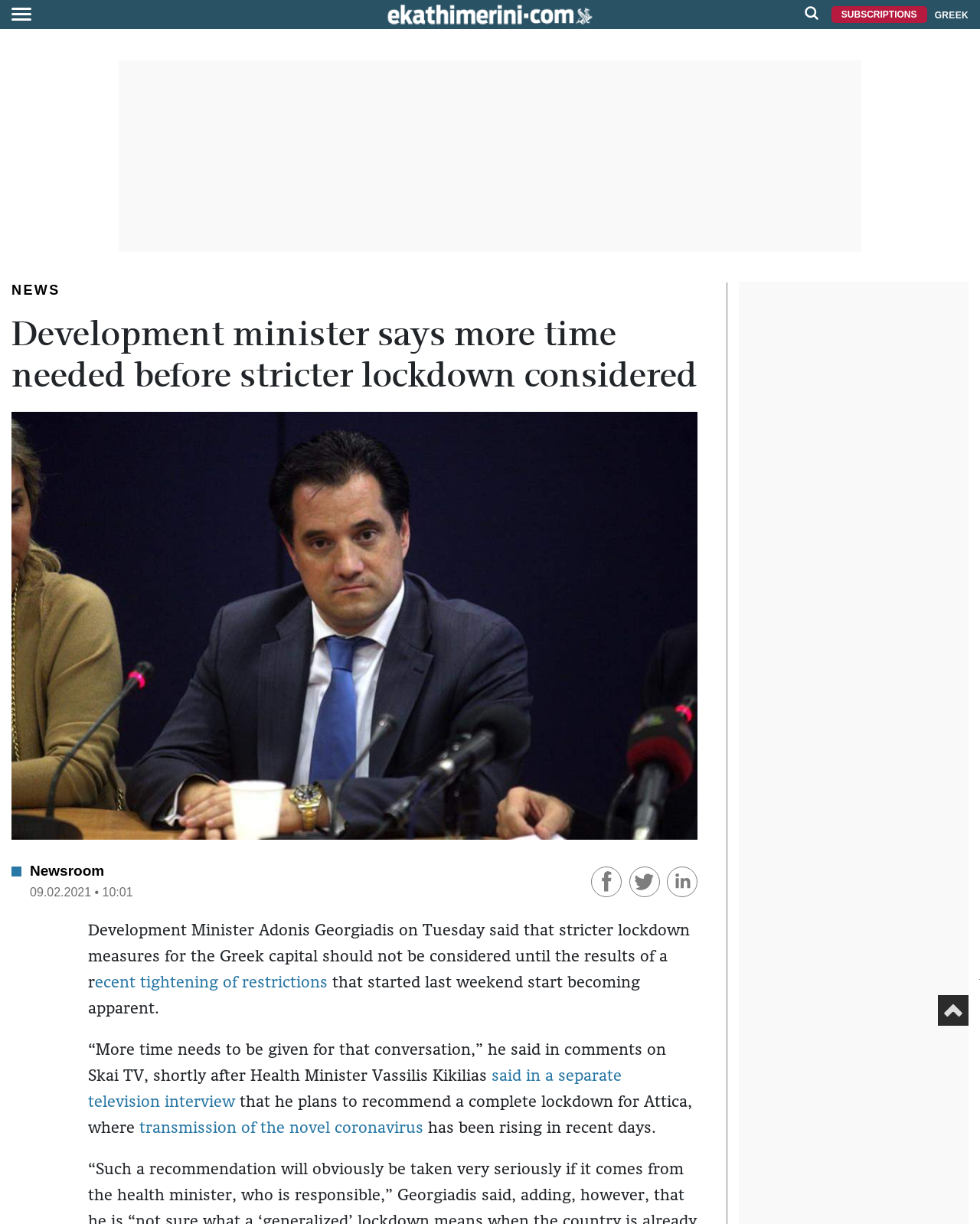Answer the question using only one word or a concise phrase: Who is the Health Minister mentioned in the article?

Vassilis Kikilias